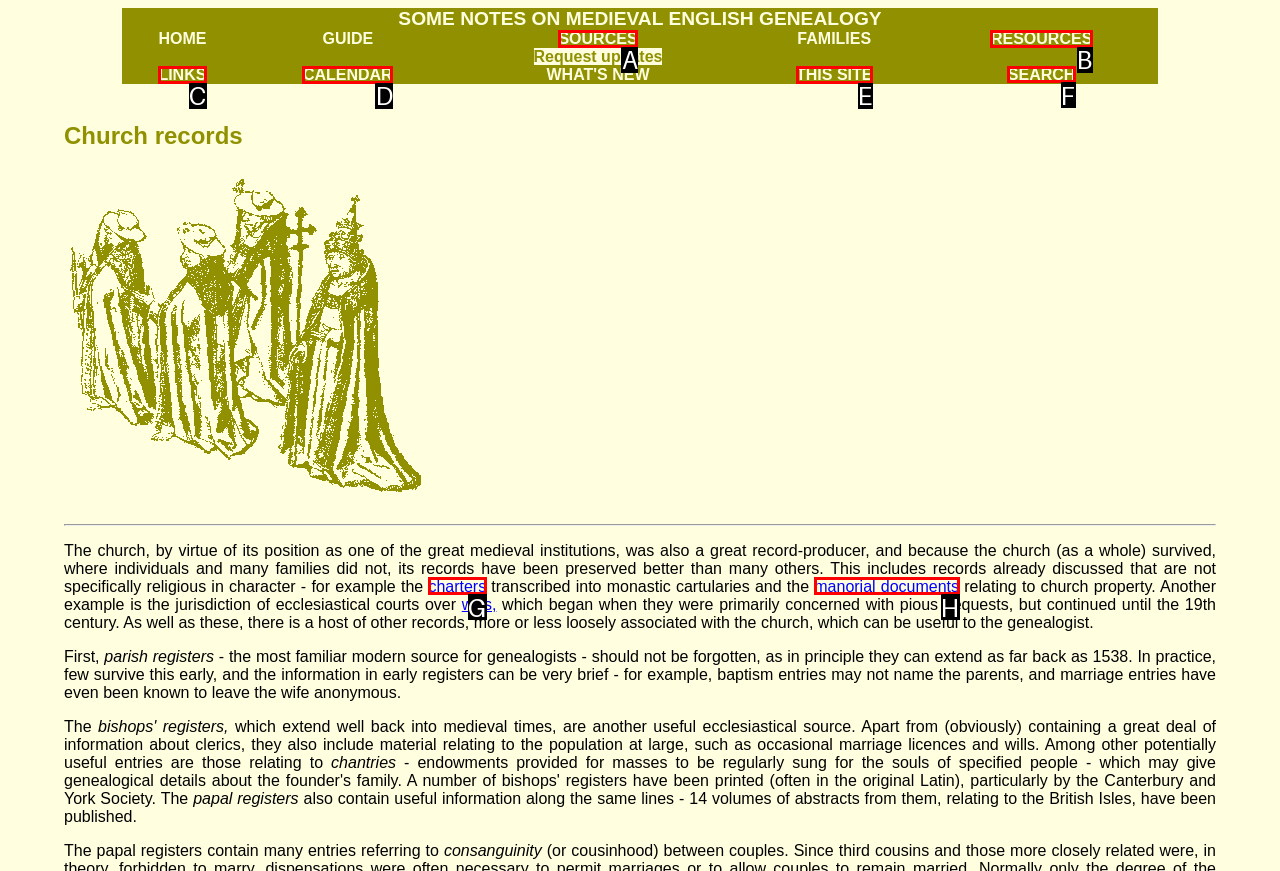Tell me which UI element to click to fulfill the given task: Click on the SEARCH link. Respond with the letter of the correct option directly.

F